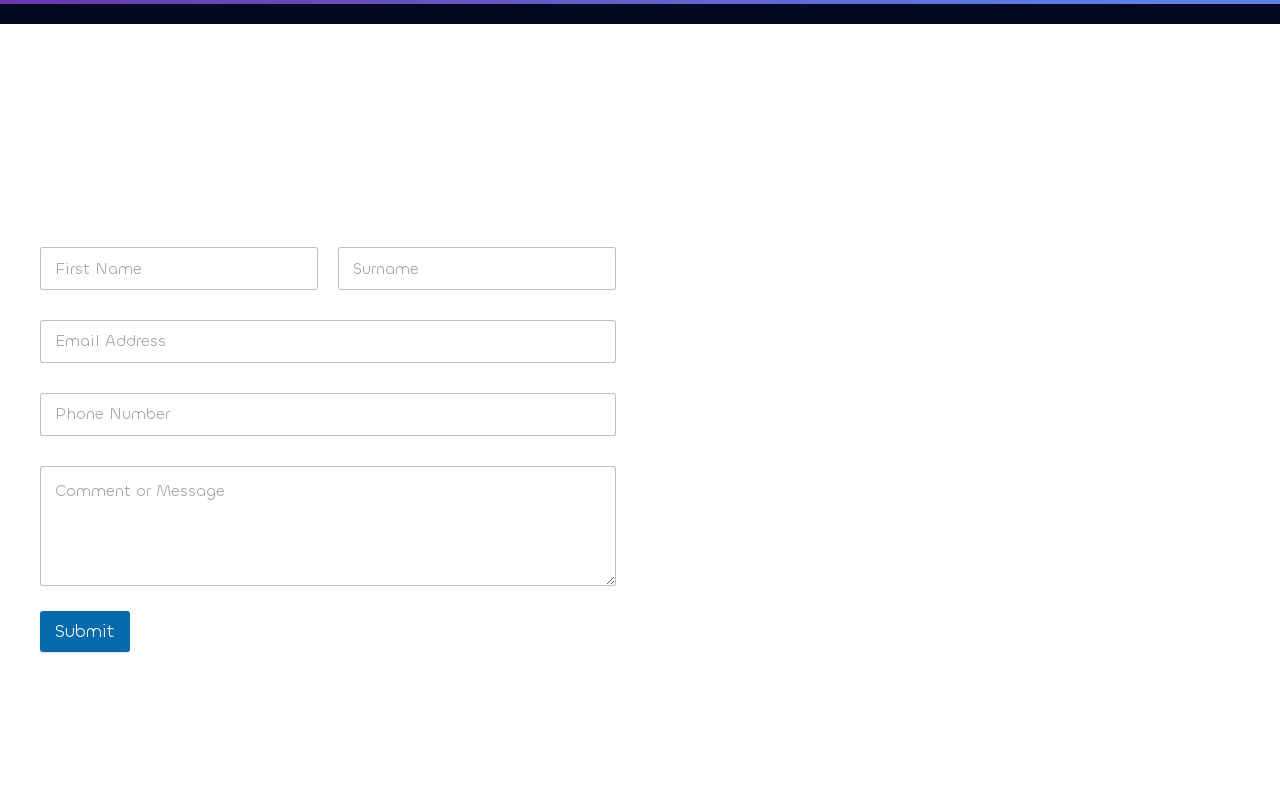Identify the coordinates of the bounding box for the element that must be clicked to accomplish the instruction: "Enter first name".

[0.031, 0.314, 0.248, 0.369]